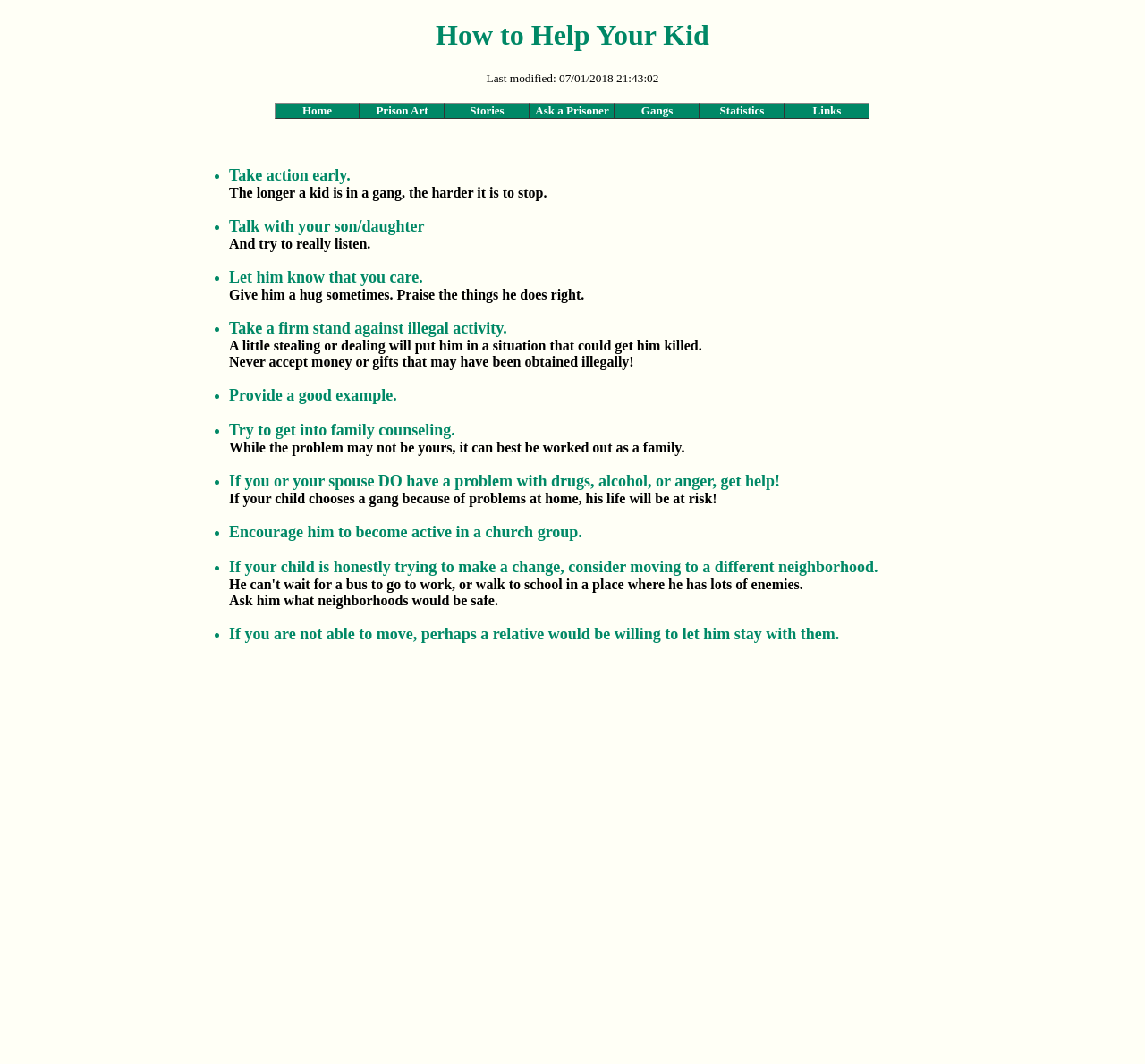Provide a short, one-word or phrase answer to the question below:
What is the consequence of a kid being in a gang for a long time?

Harder to stop